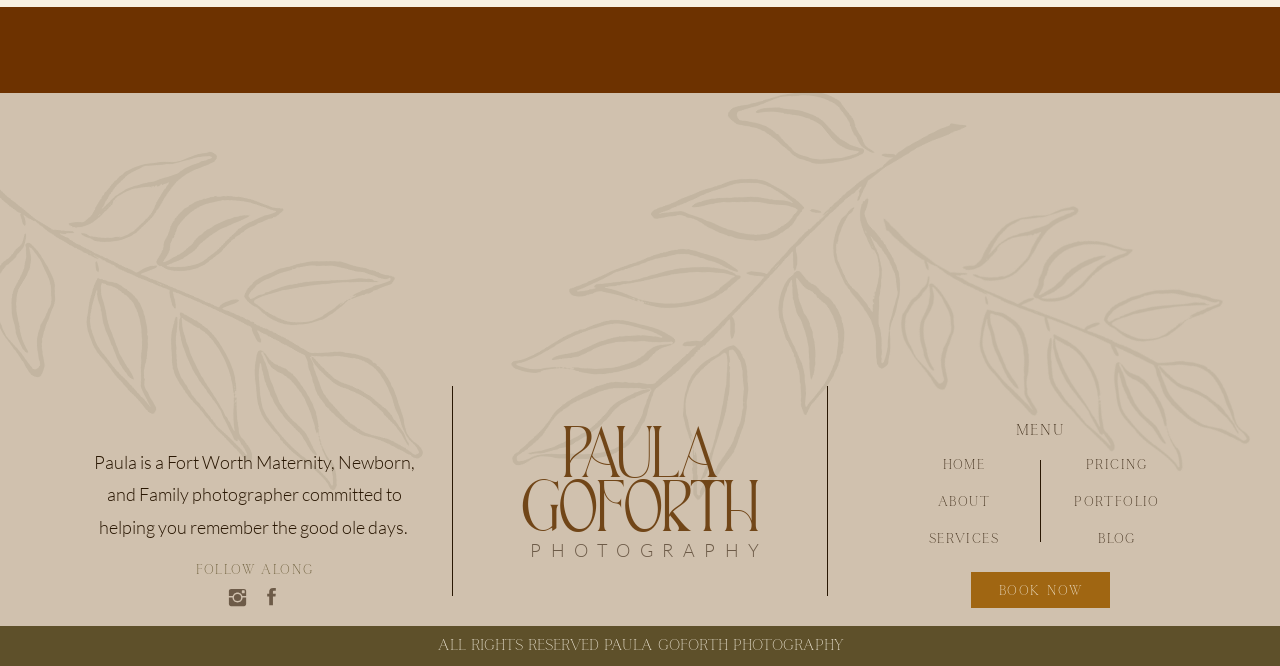Indicate the bounding box coordinates of the clickable region to achieve the following instruction: "Click on BOOK NOW."

[0.759, 0.859, 0.867, 0.913]